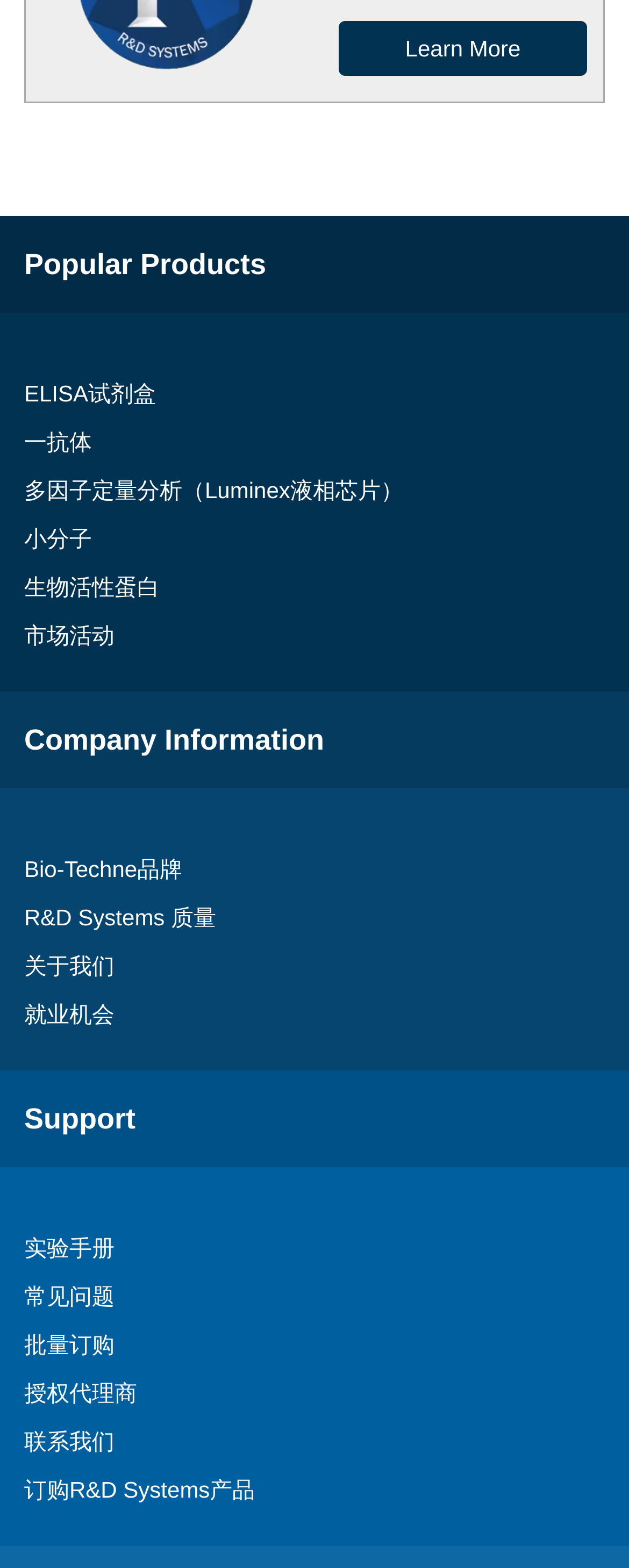Determine the bounding box coordinates of the target area to click to execute the following instruction: "Read the experimental manual."

[0.038, 0.78, 0.962, 0.811]